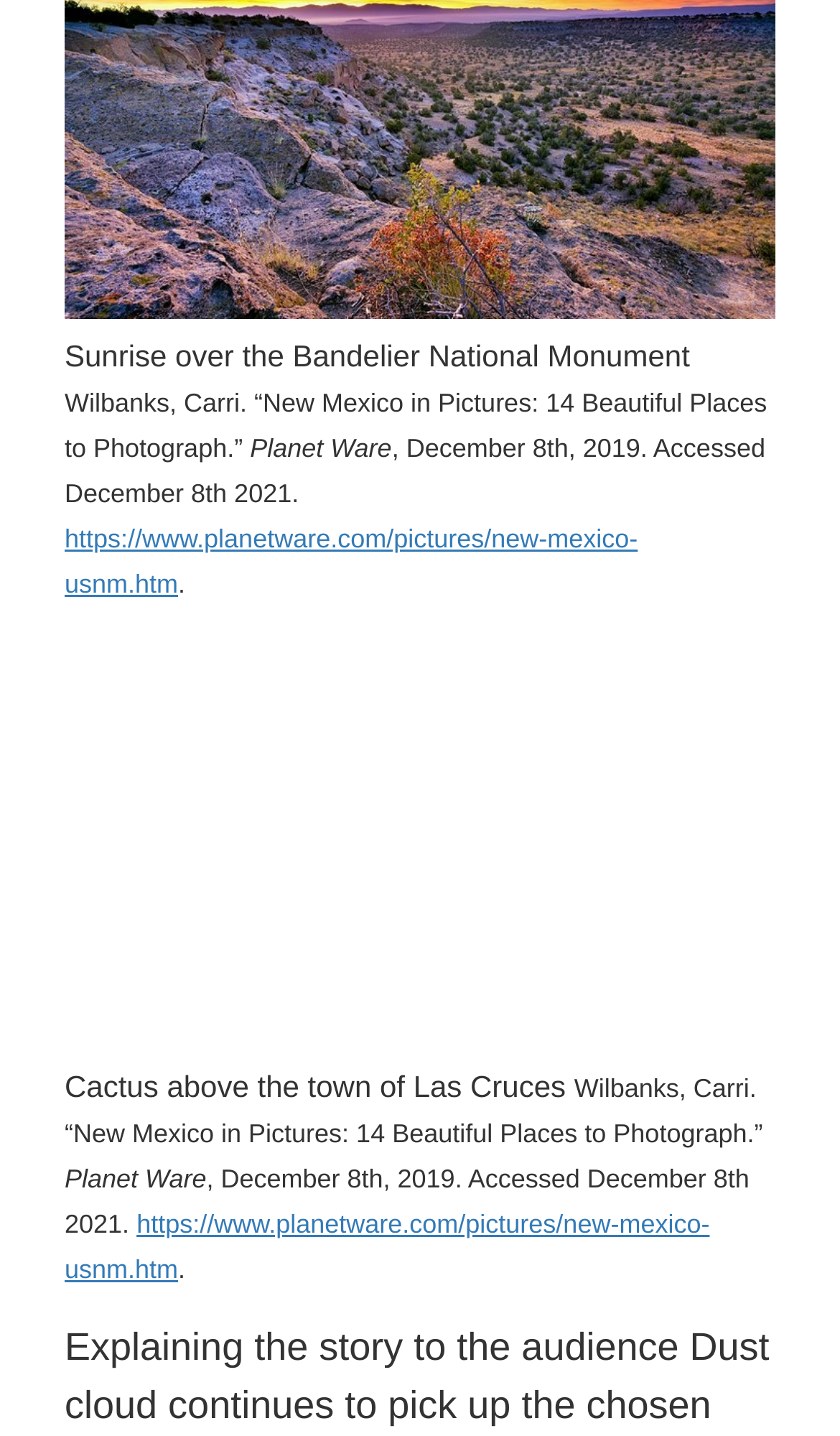What is the date of access for the cited article?
Based on the image, provide a one-word or brief-phrase response.

December 8th, 2021